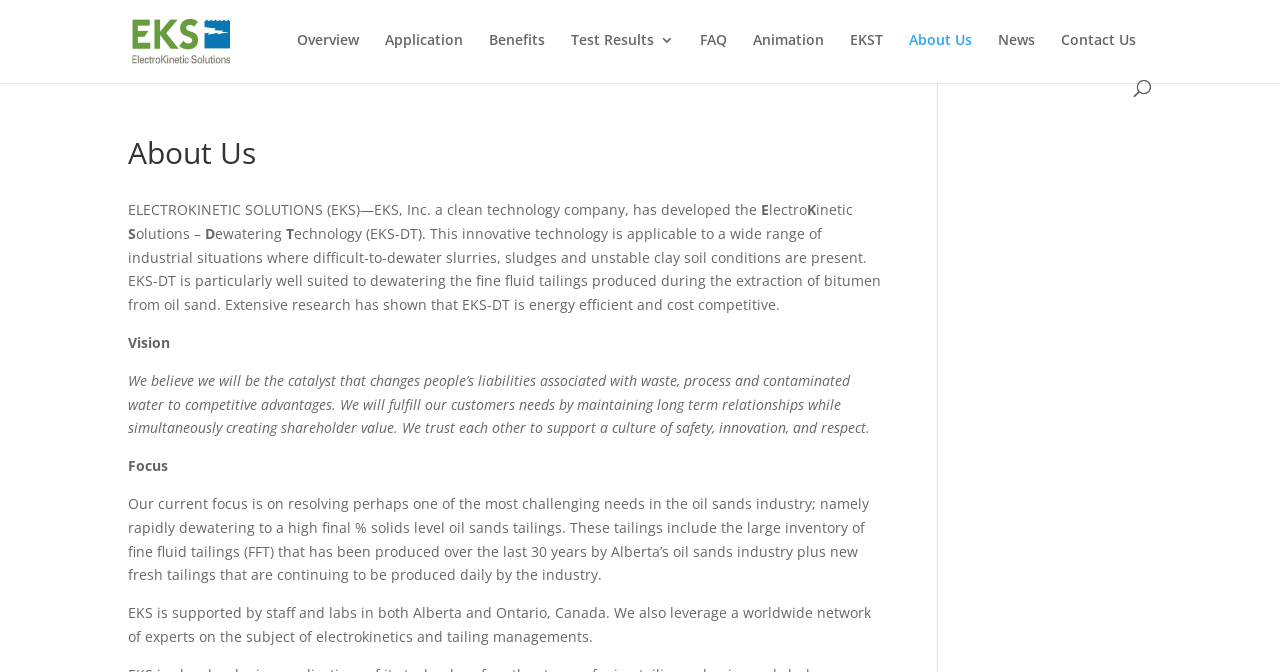Provide the bounding box coordinates of the section that needs to be clicked to accomplish the following instruction: "Search for something."

[0.1, 0.0, 0.9, 0.001]